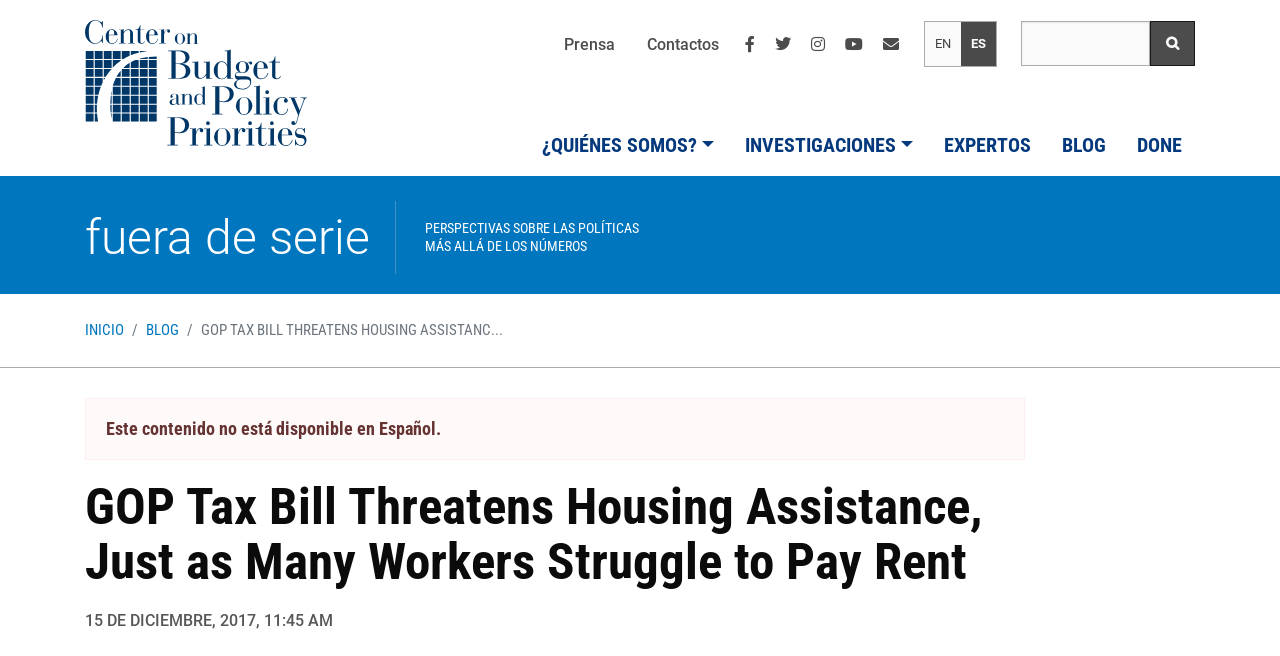Please locate the bounding box coordinates of the element's region that needs to be clicked to follow the instruction: "Click the Inicio link". The bounding box coordinates should be provided as four float numbers between 0 and 1, i.e., [left, top, right, bottom].

[0.066, 0.034, 0.252, 0.062]